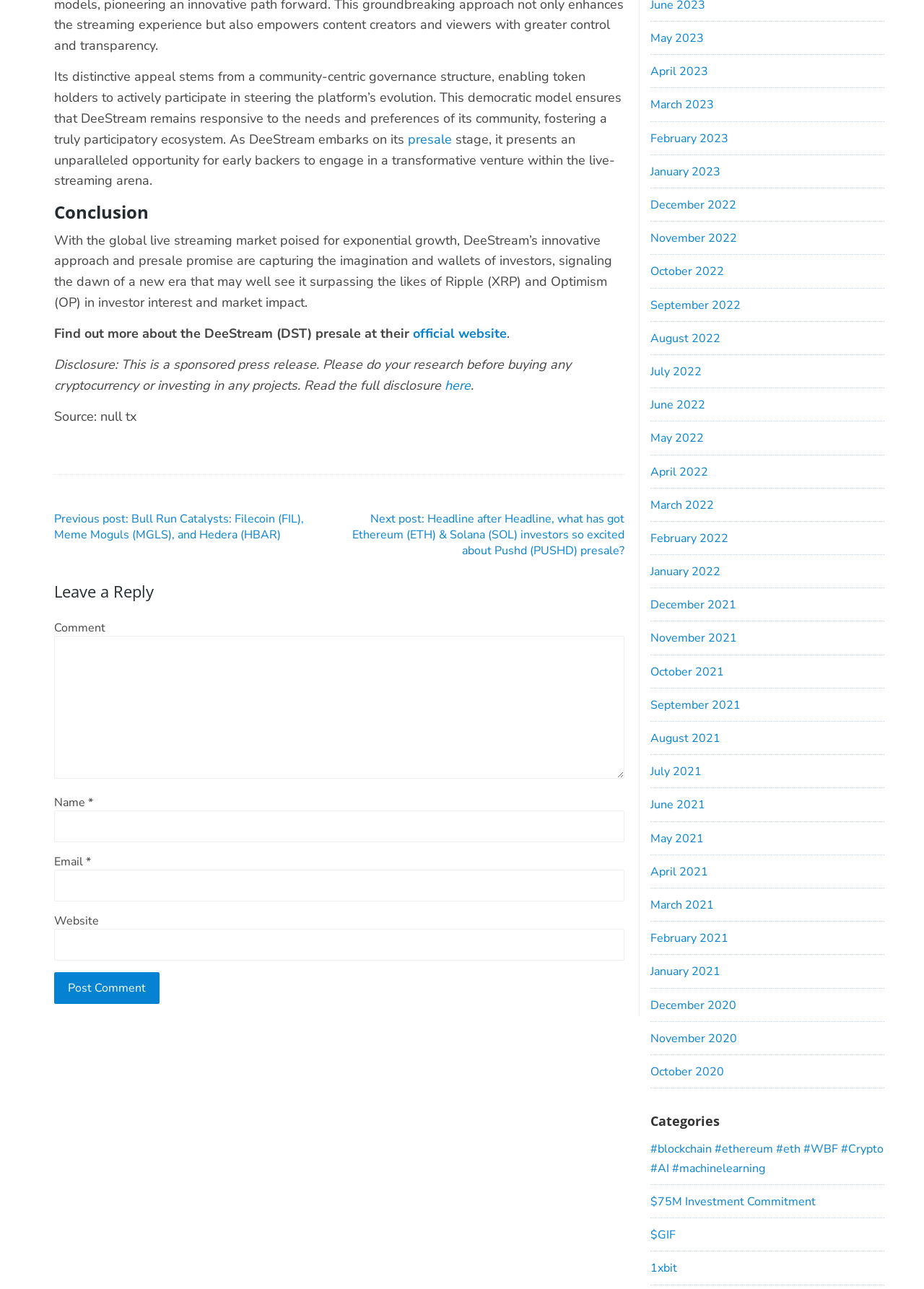Based on the image, provide a detailed and complete answer to the question: 
What is the call to action in the article?

The article mentions the DeeStream presale and encourages readers to 'find out more' by visiting the official website. This is the primary call to action in the article, prompting readers to take further action.